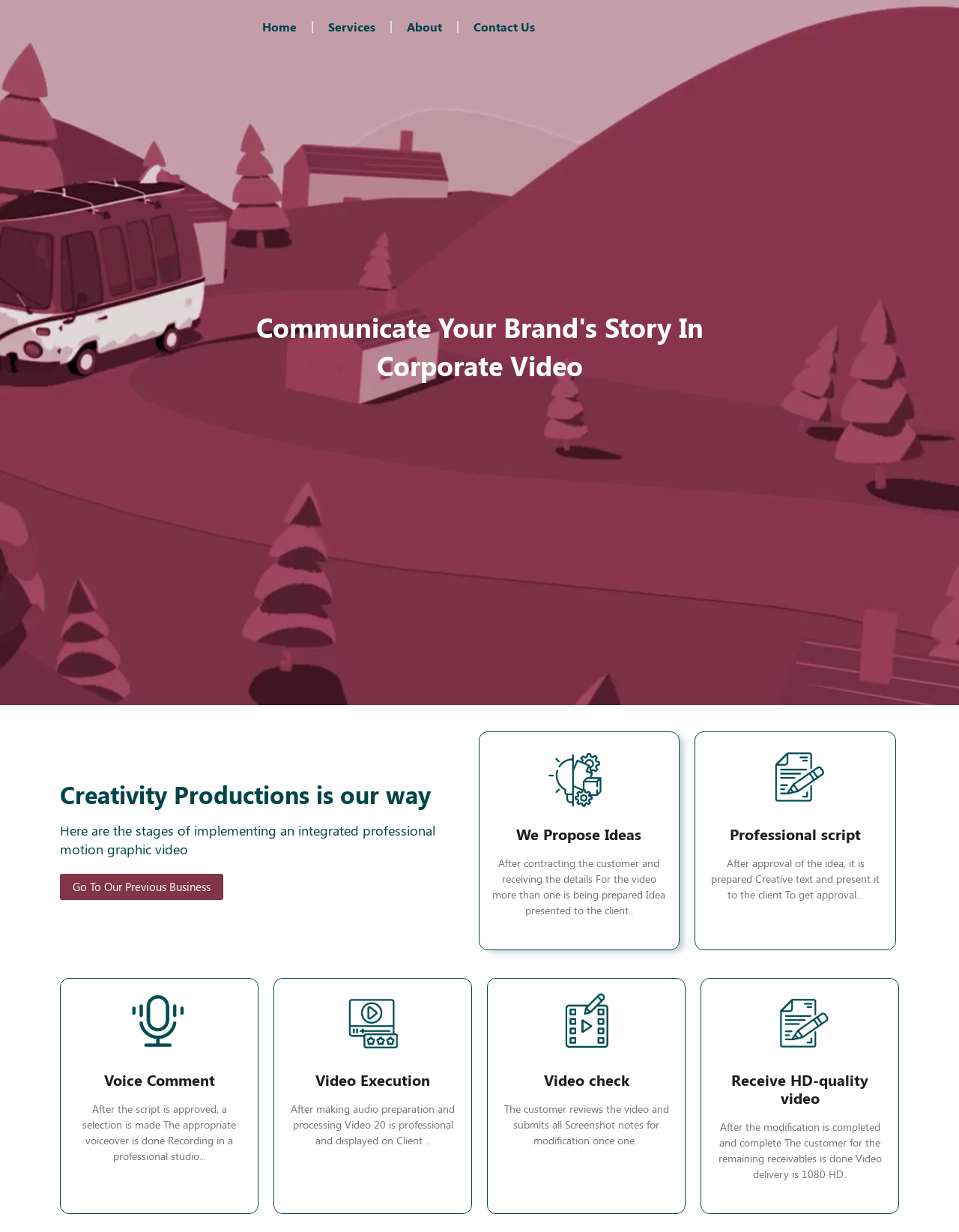How many stages are involved in the video production process?
Answer the question using a single word or phrase, according to the image.

8 stages